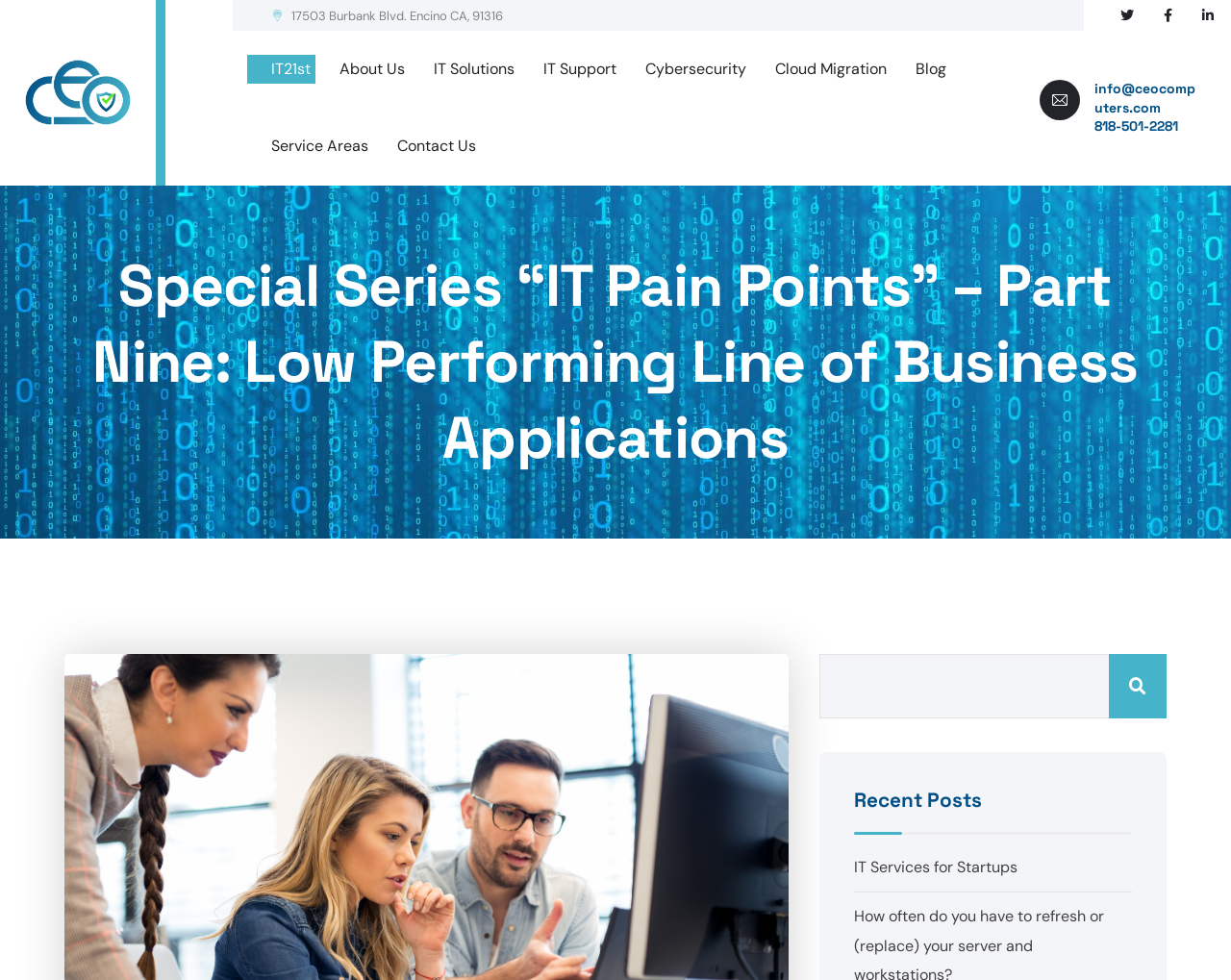Write an elaborate caption that captures the essence of the webpage.

The webpage appears to be a blog post or article from an IT company, CEO Computers. At the top left corner, there is a logo of the company, an image with the text "Encino, California IT company logo". Below the logo, the company's address "17503 Burbank Blvd. Encino CA, 91316" is displayed.

On the top right corner, there are three social media links, represented by icons. Next to these icons, there are several navigation links, including "IT21st", "About Us", "IT Solutions", "IT Support", "Cybersecurity", "Cloud Migration", "Blog", and "Service Areas". These links are arranged horizontally, with "IT21st" on the left and "Service Areas" on the right.

Below the navigation links, there is a contact information section, which includes an email address "info@ceocomputers.com" and a phone number "818-501-2281". This section is located at the top right corner of the page.

The main content of the page is headed by a title "Special Series “IT Pain Points” – Part Nine: Low Performing Line of Business Applications", which spans across the page. Below the title, there is a search bar with a search button on the right. The search bar is located at the middle of the page.

Further down, there is a section titled "Recent Posts", which lists a single article "IT Services for Startups". This section is located at the bottom of the page.